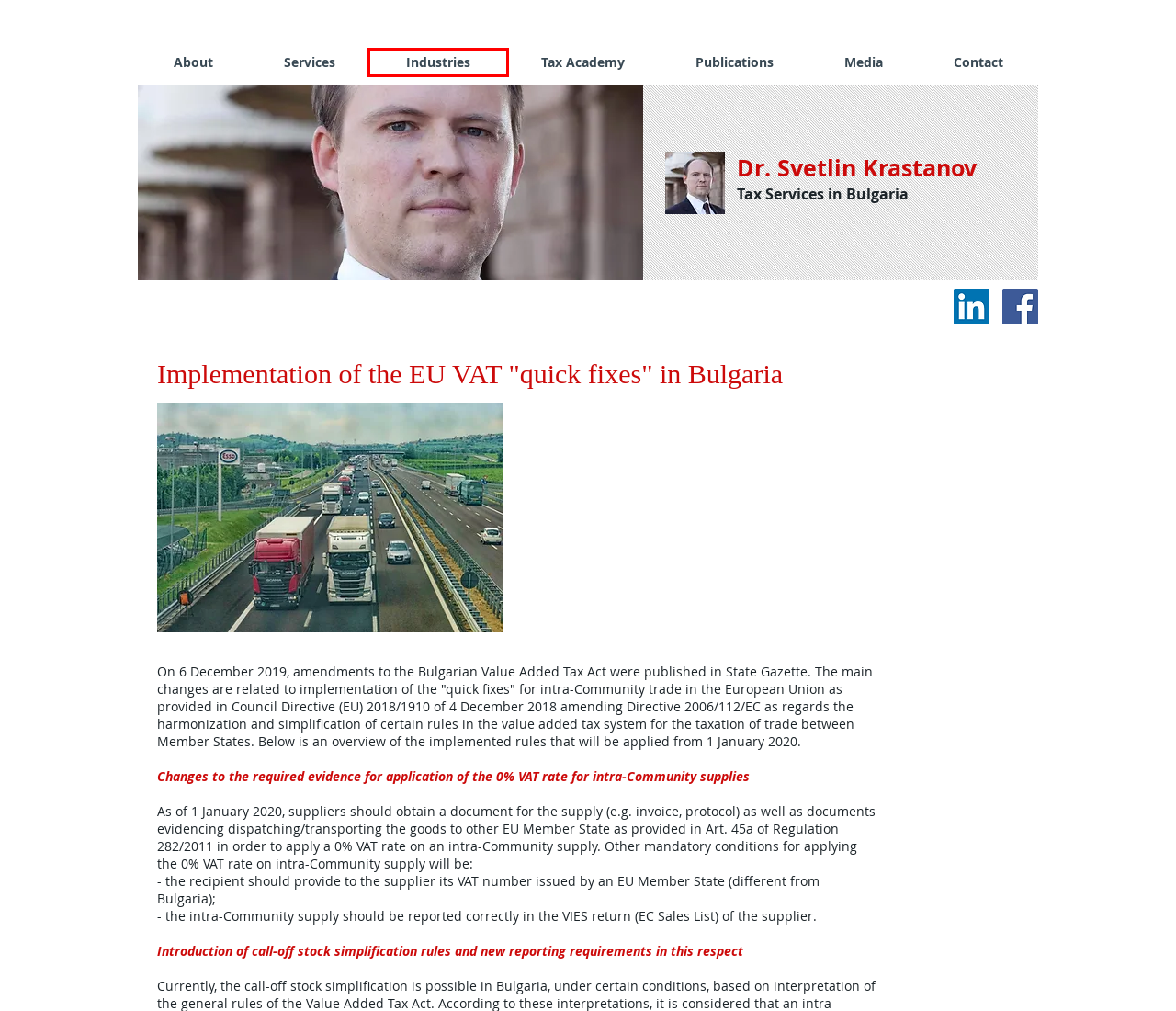You are presented with a screenshot of a webpage that includes a red bounding box around an element. Determine which webpage description best matches the page that results from clicking the element within the red bounding box. Here are the candidates:
A. Privacy Policy | krastanov
B. Industries | Bulgaria | www.krastanov.bg
C. Dr. Svetlin Krastanov - Tax Services
D. Tax Academy | Bulgaria | www.krastanov.bg
E. Dr. Svetlin Krastanov | Tax Services in Bulgaria | www.krastanov.bg.
F. Publications l Dr. Svelin Krastanov
G. Media | Bulgaria | www.krastanov.bg
H. Contacts l Dr. Svetlin Krastanov

B